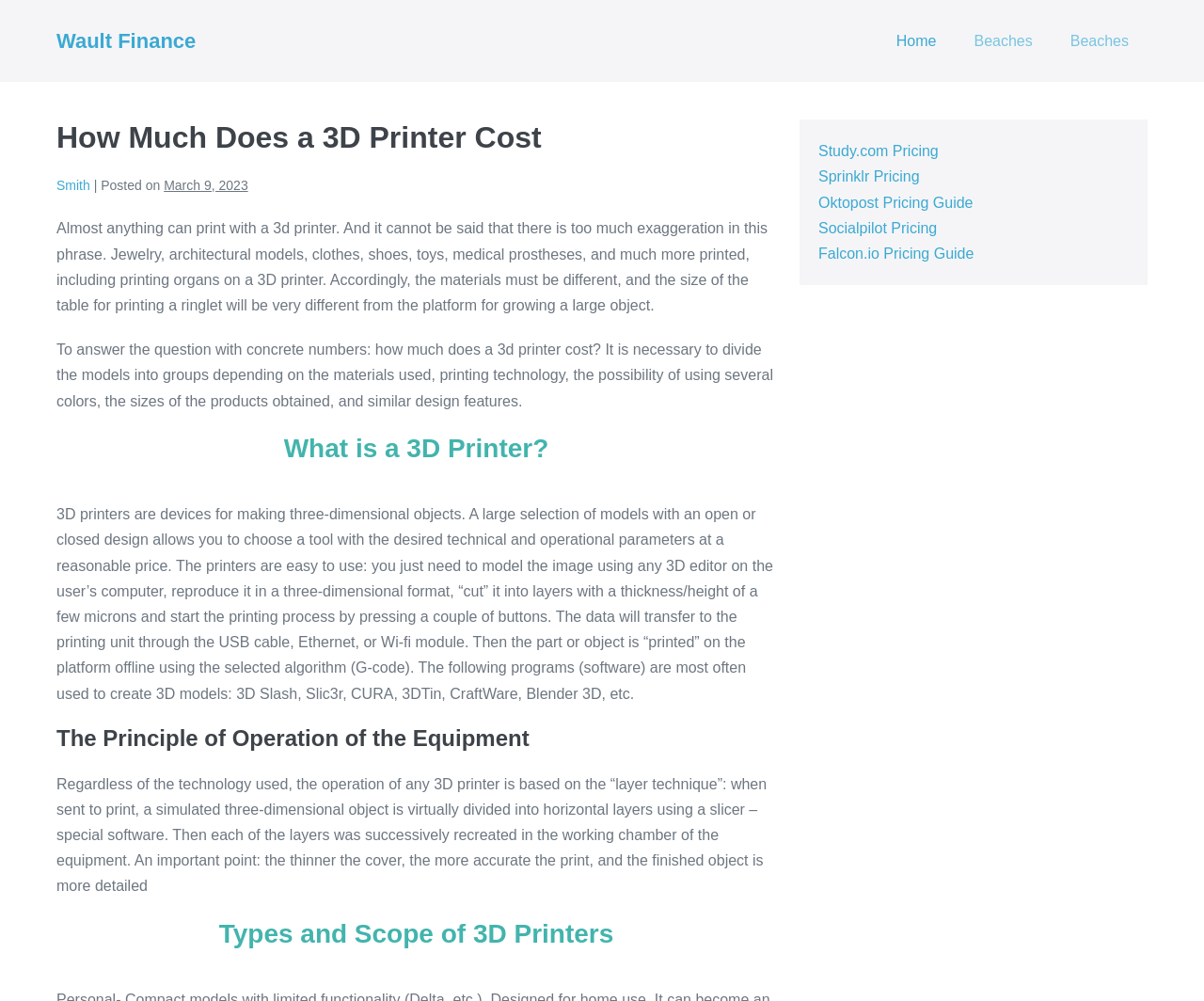What are some common software used for 3D modeling?
Deliver a detailed and extensive answer to the question.

The webpage mentions that some common software used for 3D modeling include 3D Slash, Slic3r, CURA, 3DTin, CraftWare, Blender 3D, and others.